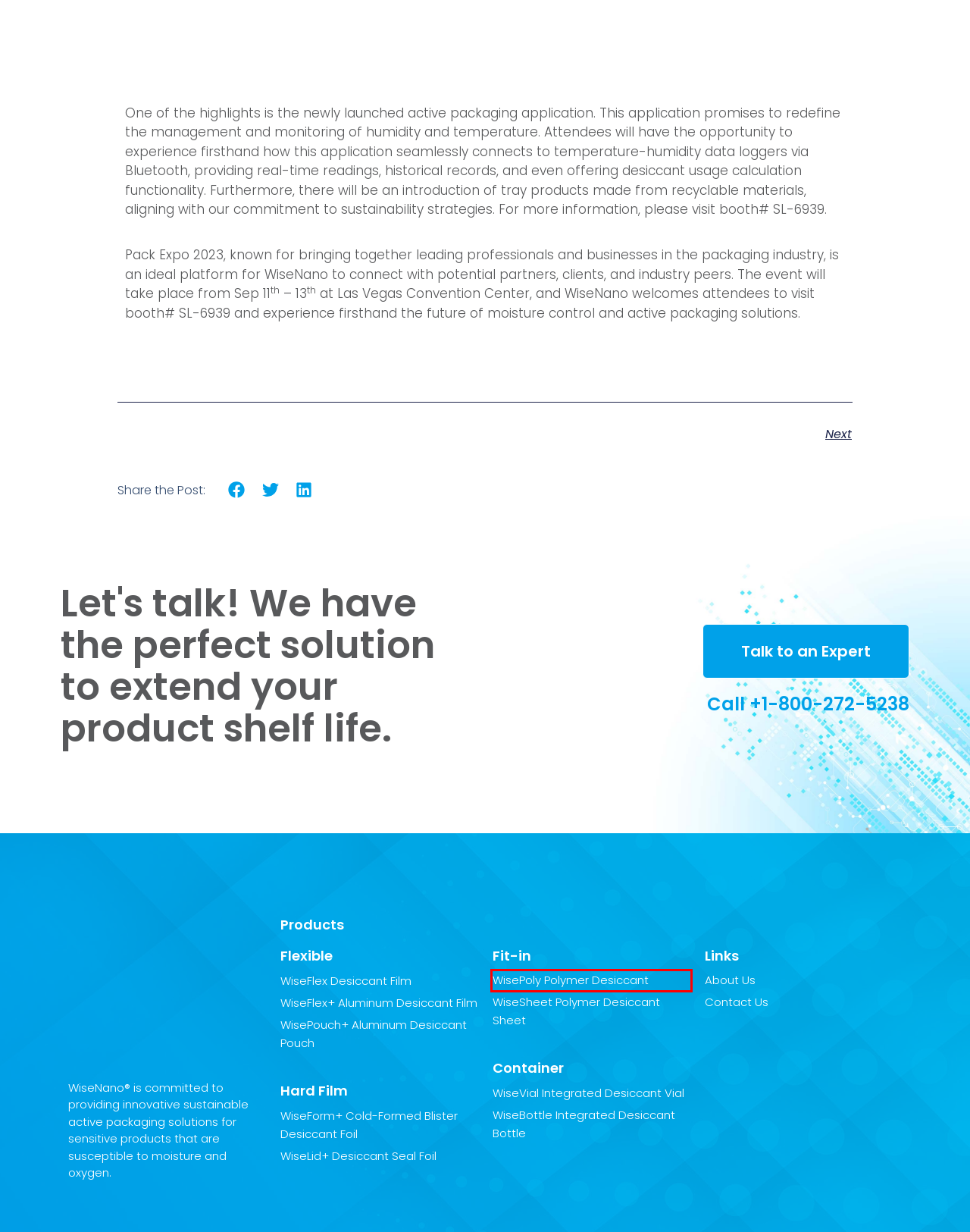Assess the screenshot of a webpage with a red bounding box and determine which webpage description most accurately matches the new page after clicking the element within the red box. Here are the options:
A. WiseBottle Integrated Desiccant Bottle | WiseNano
B. Aluminum Desiccant Pouch | WiseNano
C. WiseFlex+ Aluminum Desiccant Film | WiseNano
D. WiseFlex Desiccant Film | WiseNano
E. WiseVial Integrated Desiccant Vial | WiseNano
F. WiseLid+ Desiccant Seal Foil | WiseNano
G. WisePoly Polymer Desiccant | WiseNano
H. WiseSheet Polymer Desiccant Sheet | WiseNano

H